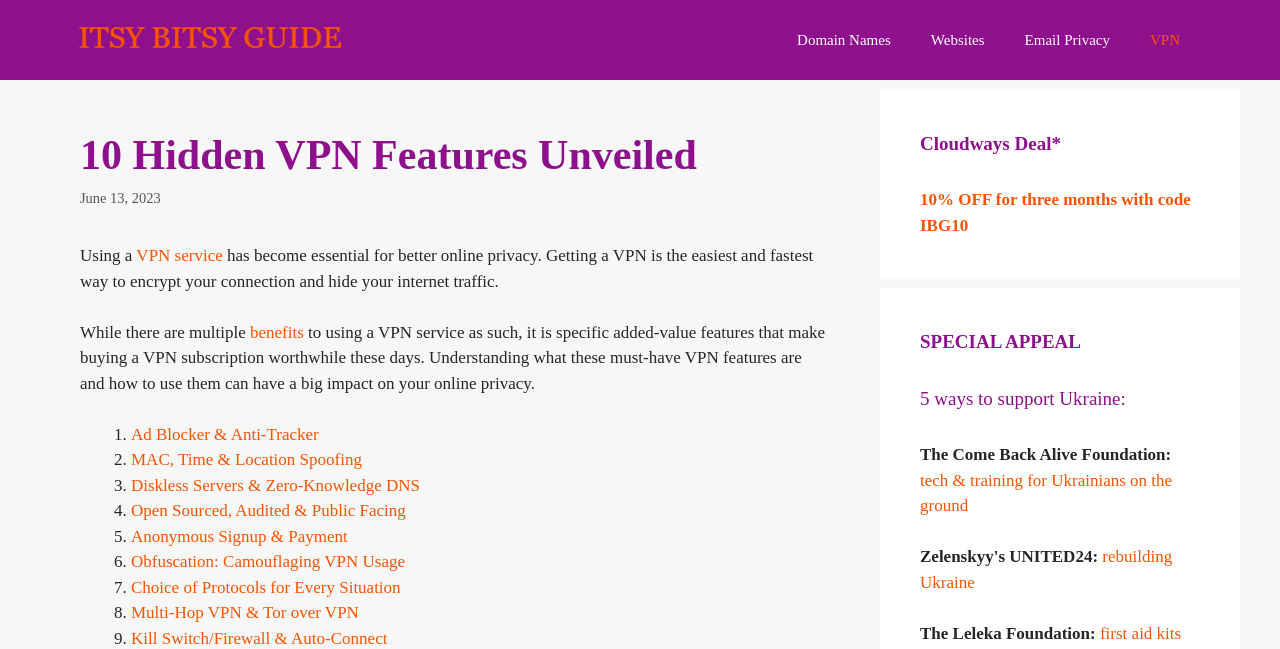Respond with a single word or phrase for the following question: 
What is the main topic of the webpage?

VPN features